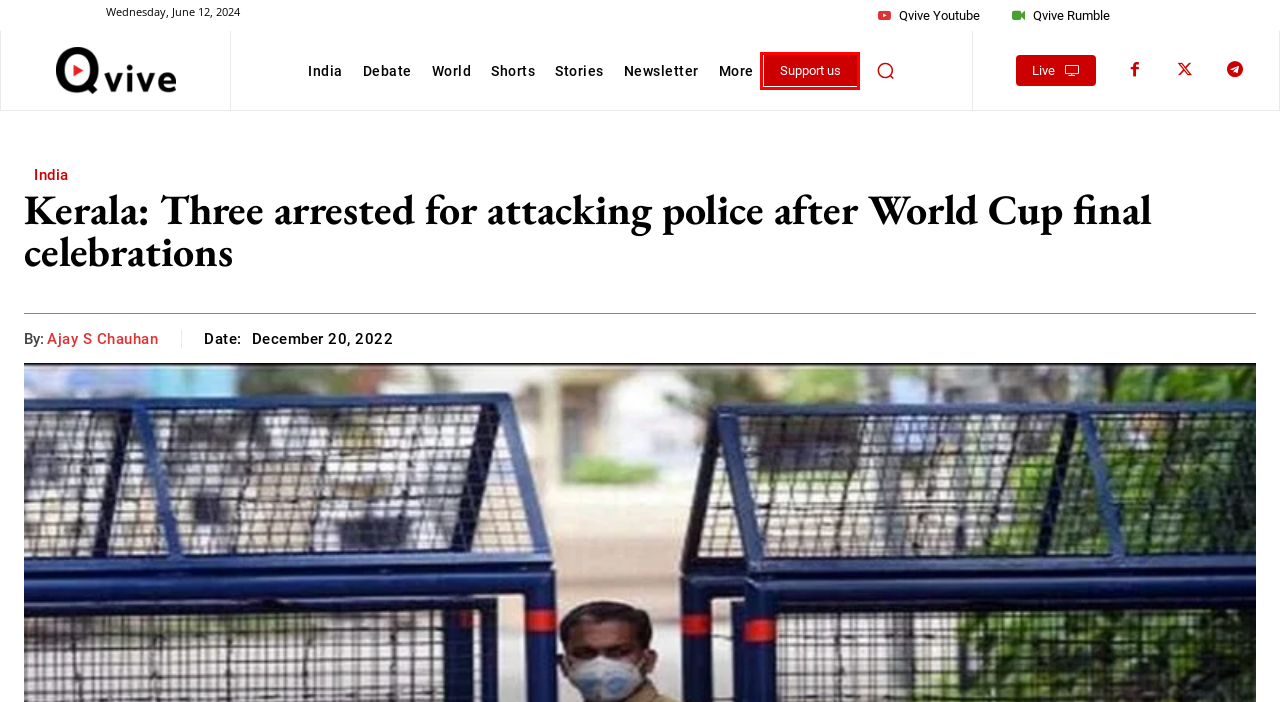Examine the screenshot of a webpage with a red rectangle bounding box. Select the most accurate webpage description that matches the new webpage after clicking the element within the bounding box. Here are the candidates:
A. Truth Support us : Google Pay / Phonepe / Paytm - 9818144786
B. Shorts - Truth
C. More - Truth
D. Stories - Truth
E. India - Truth
F. Ajay S Chauhan, Author at Truth
G. Debate - Truth
H. Truth Live Video

A